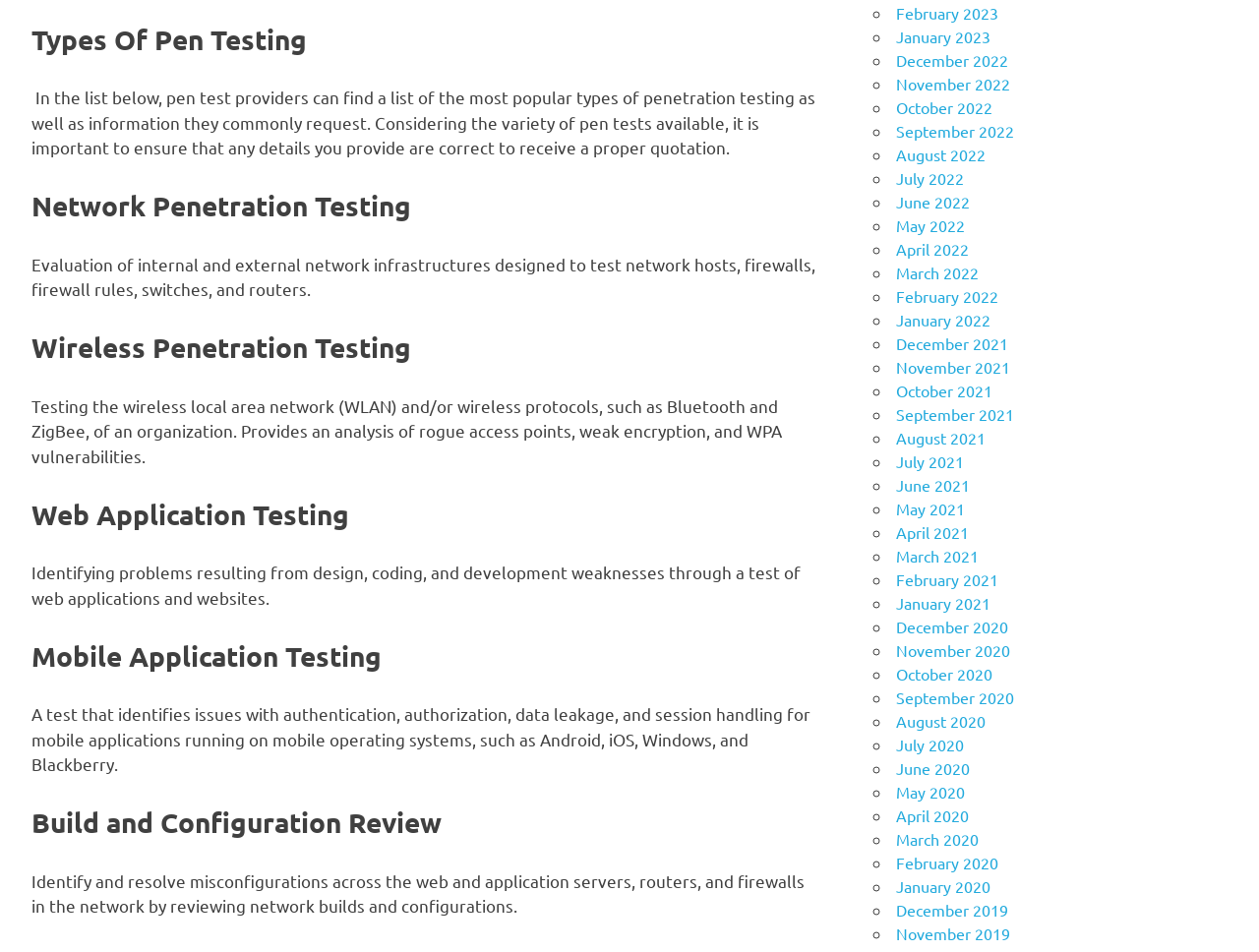Can you find the bounding box coordinates for the element that needs to be clicked to execute this instruction: "Explore 'Mobile Application Testing'"? The coordinates should be given as four float numbers between 0 and 1, i.e., [left, top, right, bottom].

[0.025, 0.667, 0.652, 0.71]